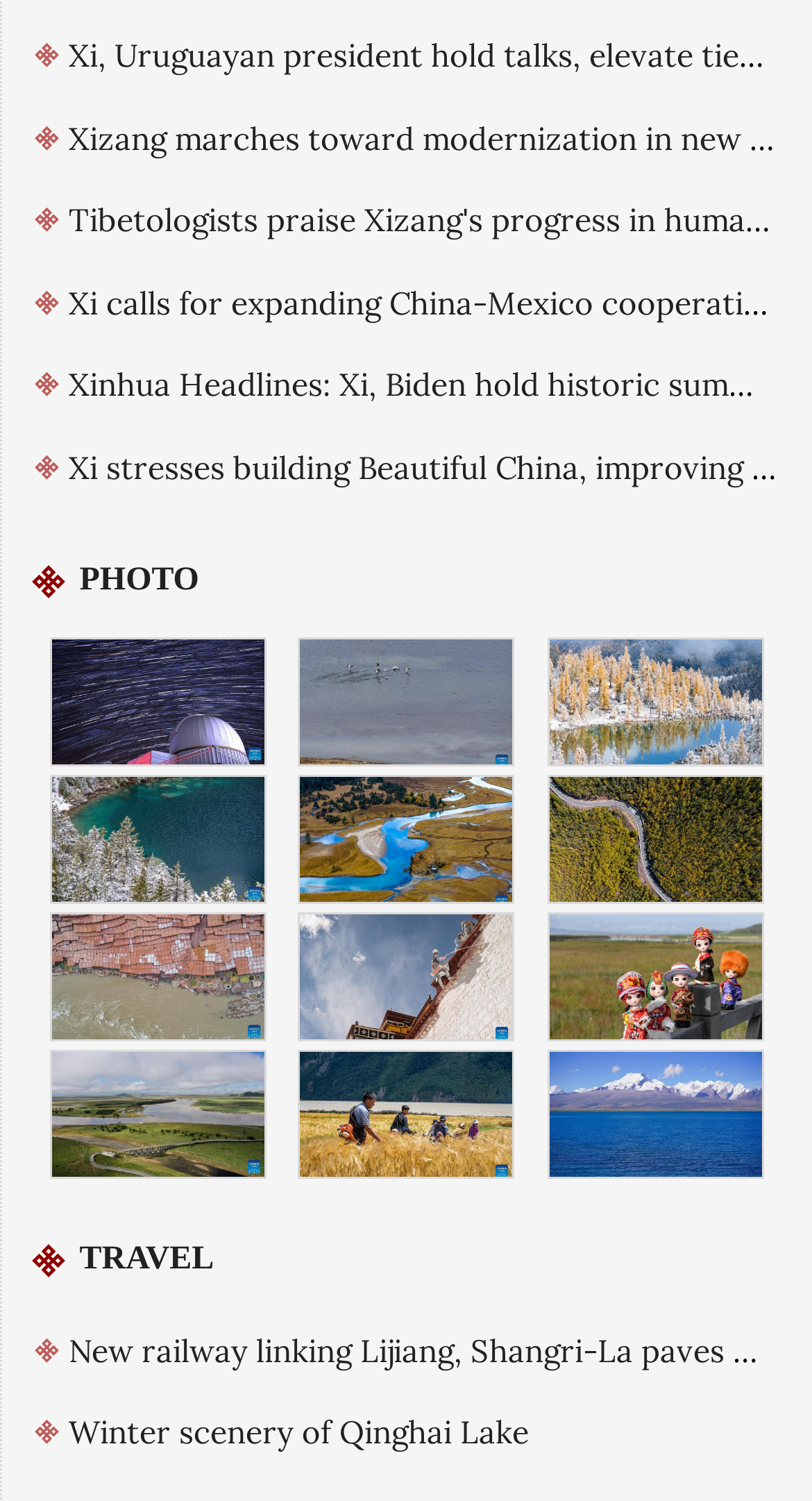Use a single word or phrase to answer this question: 
What is the theme of the section with the heading 'PHOTO'?

Travel